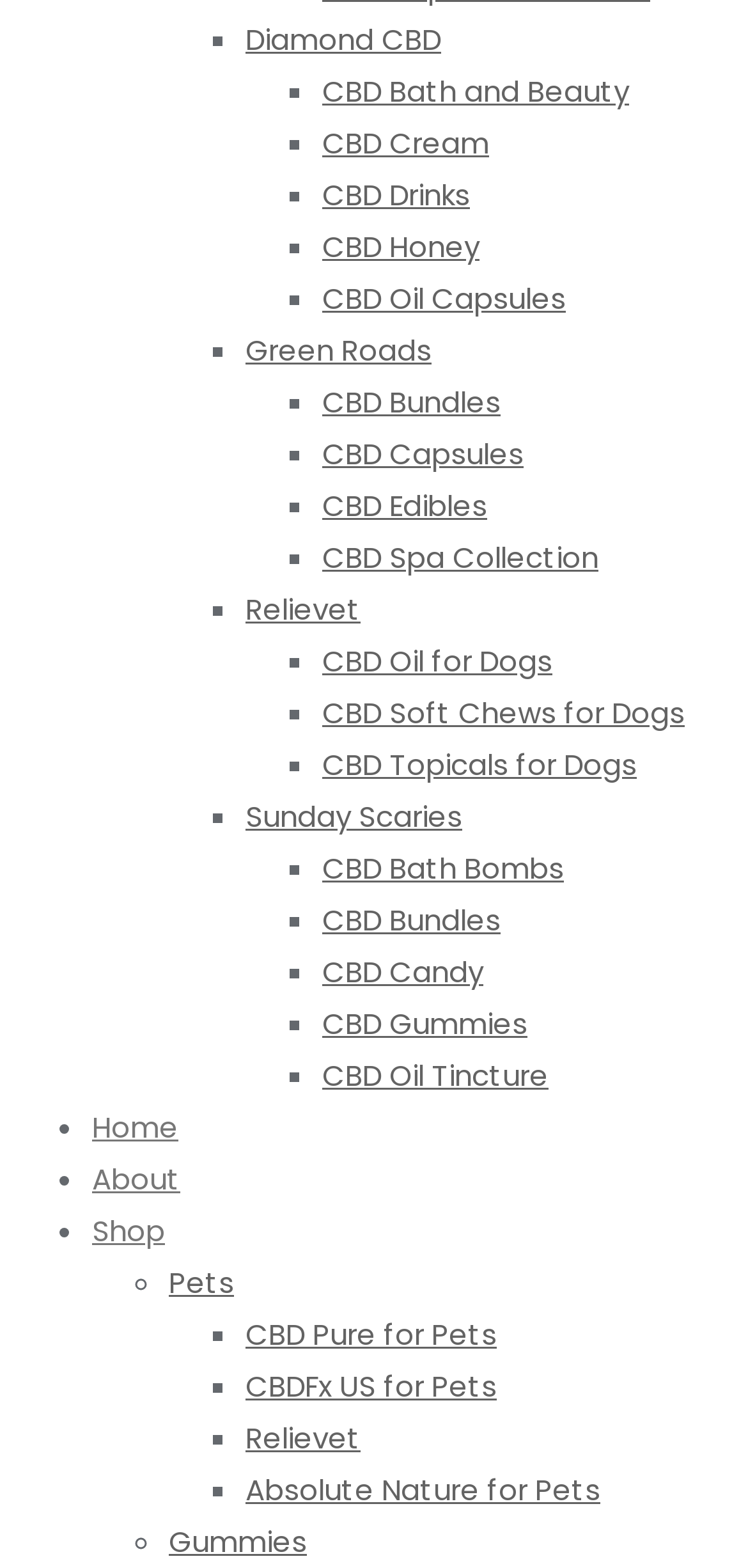Determine the coordinates of the bounding box that should be clicked to complete the instruction: "Check out Home". The coordinates should be represented by four float numbers between 0 and 1: [left, top, right, bottom].

[0.123, 0.706, 0.238, 0.732]